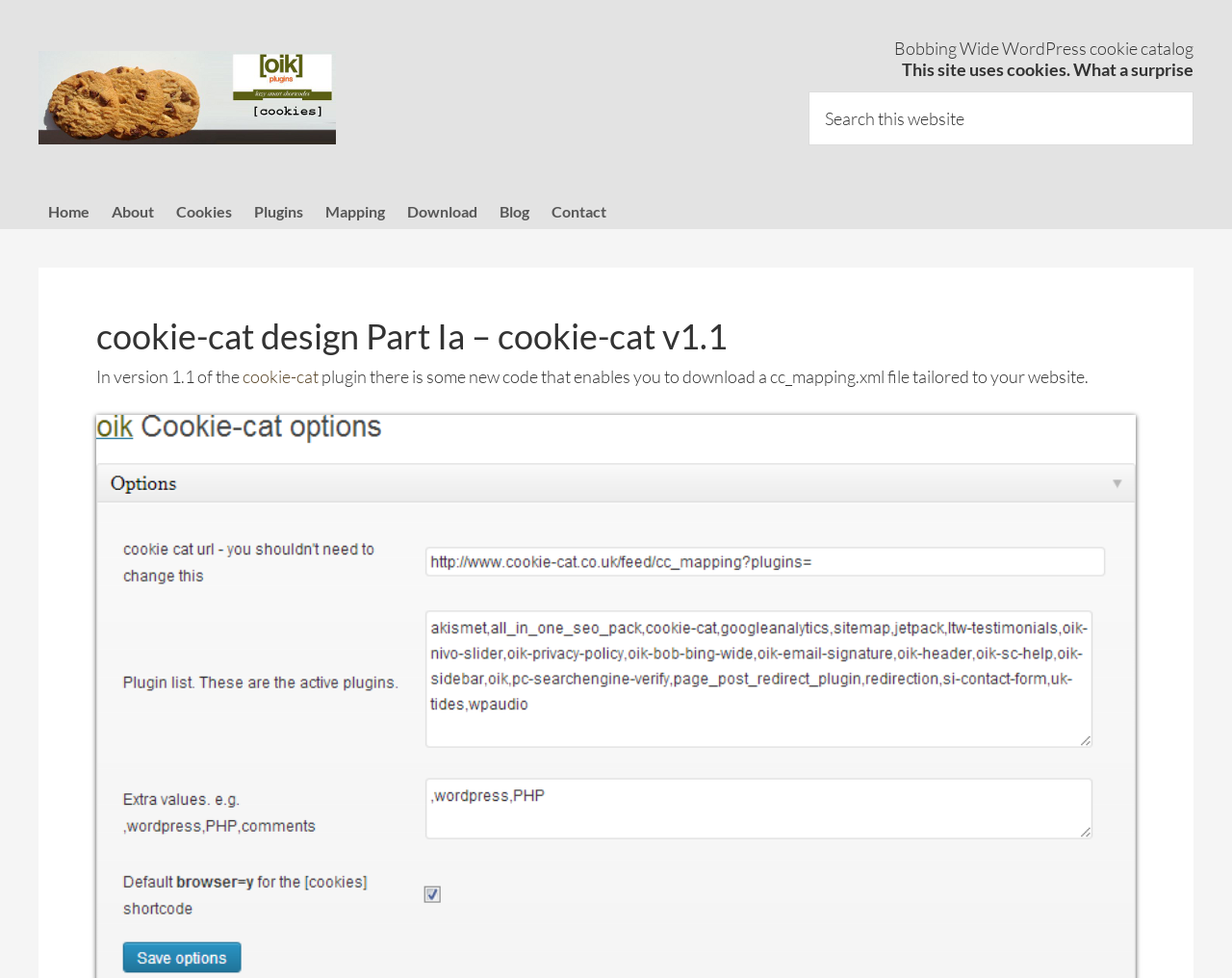What is new in version 1.1 of the plugin?
Provide a fully detailed and comprehensive answer to the question.

According to the static text, in version 1.1 of the plugin, there is some new code that enables users to download a cc_mapping.xml file tailored to their website.